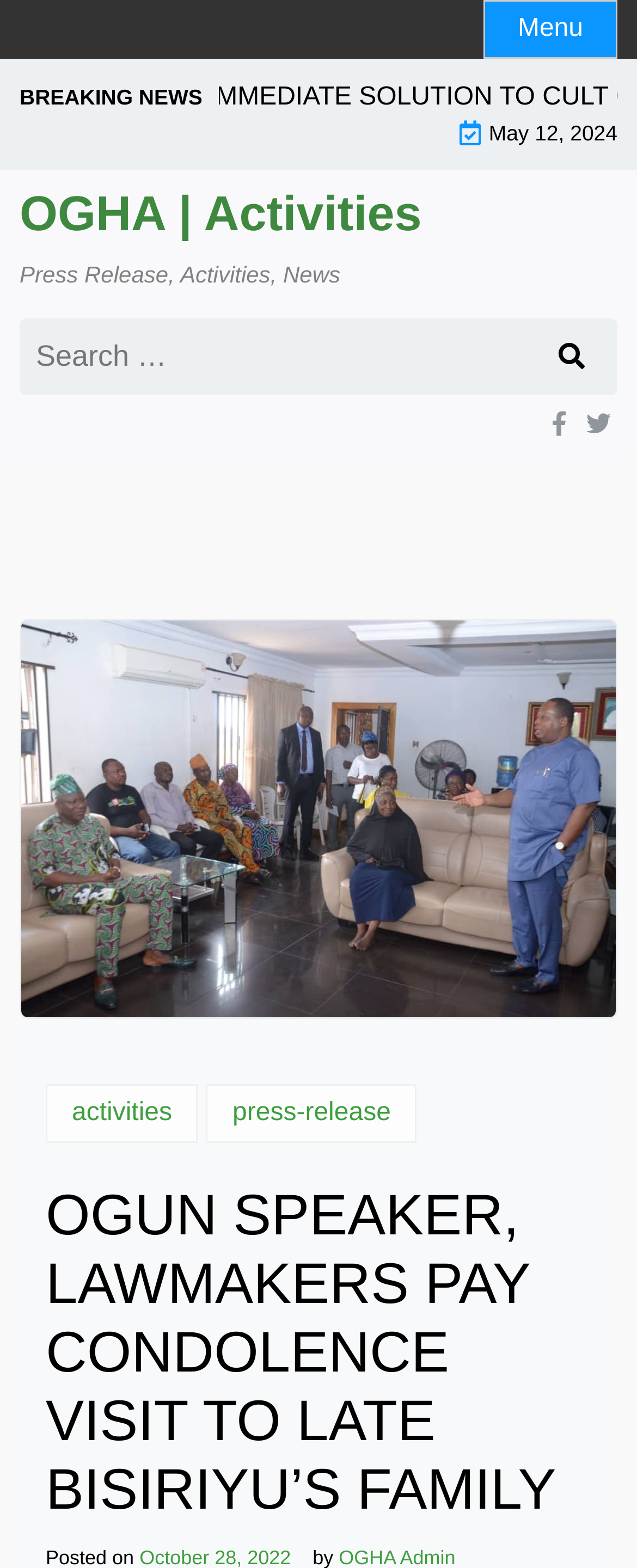Respond to the following question using a concise word or phrase: 
What is the date of the breaking news?

May 12, 2024